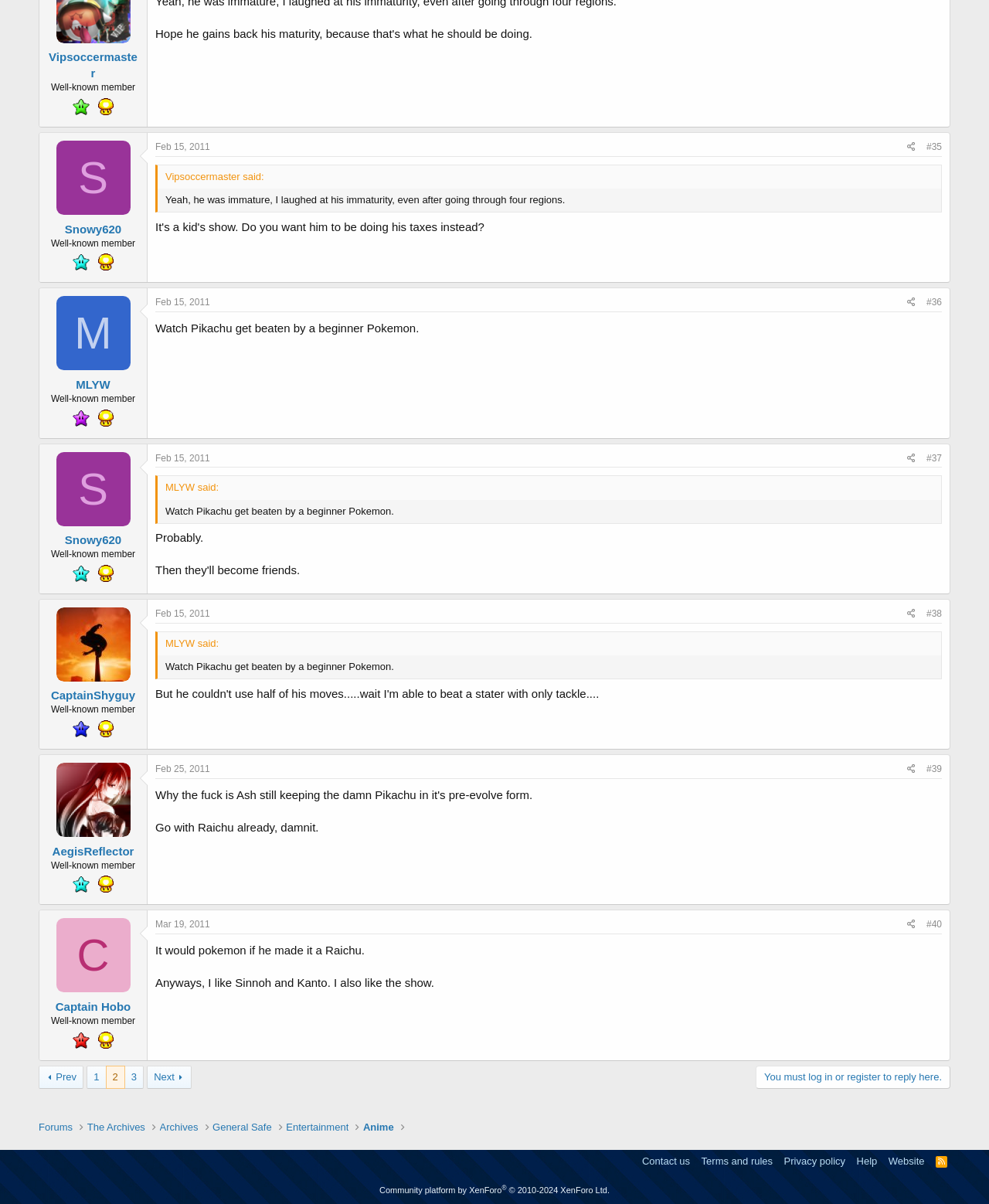Determine the bounding box coordinates for the clickable element to execute this instruction: "Check CaptainShyguy's post". Provide the coordinates as four float numbers between 0 and 1, i.e., [left, top, right, bottom].

[0.157, 0.524, 0.952, 0.564]